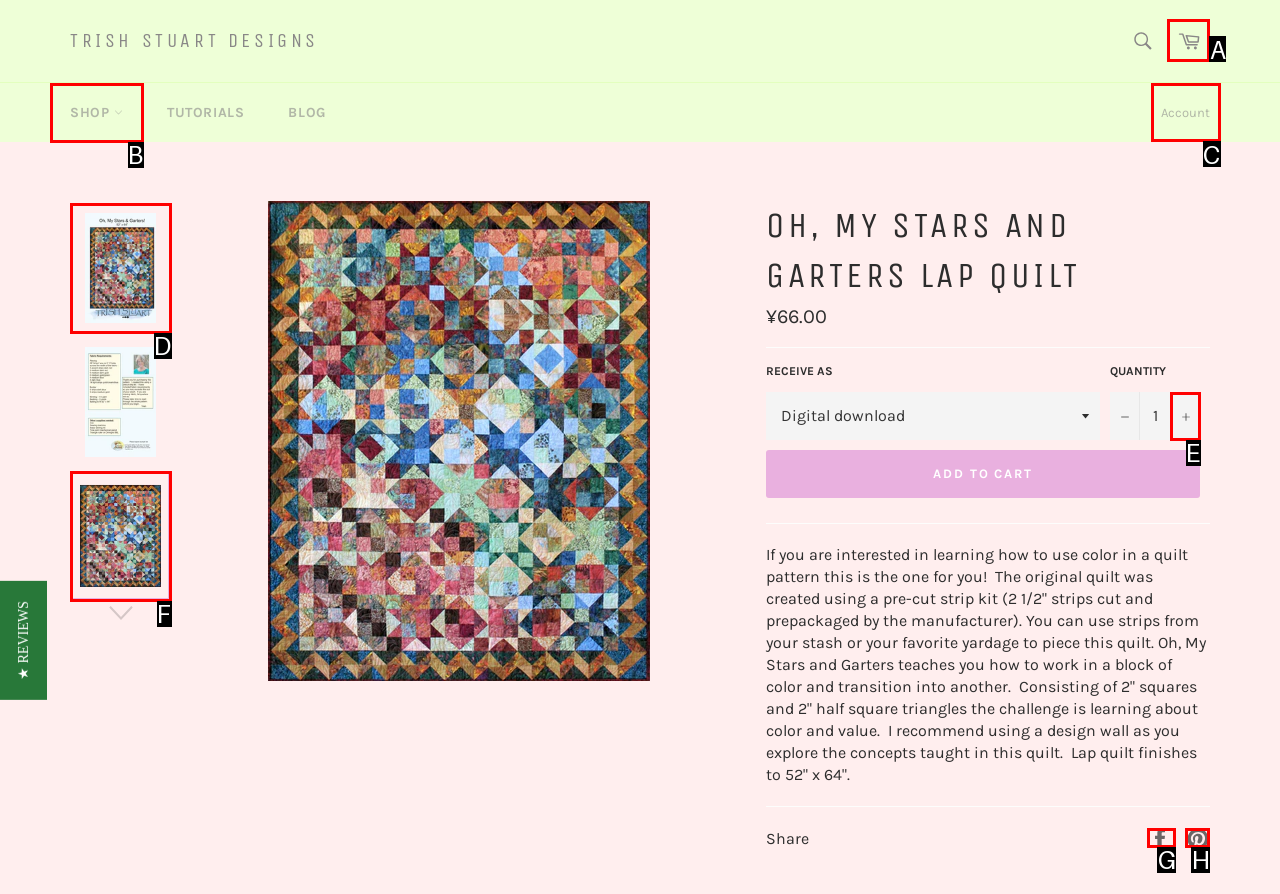Identify the appropriate lettered option to execute the following task: Go to the shopping cart
Respond with the letter of the selected choice.

A